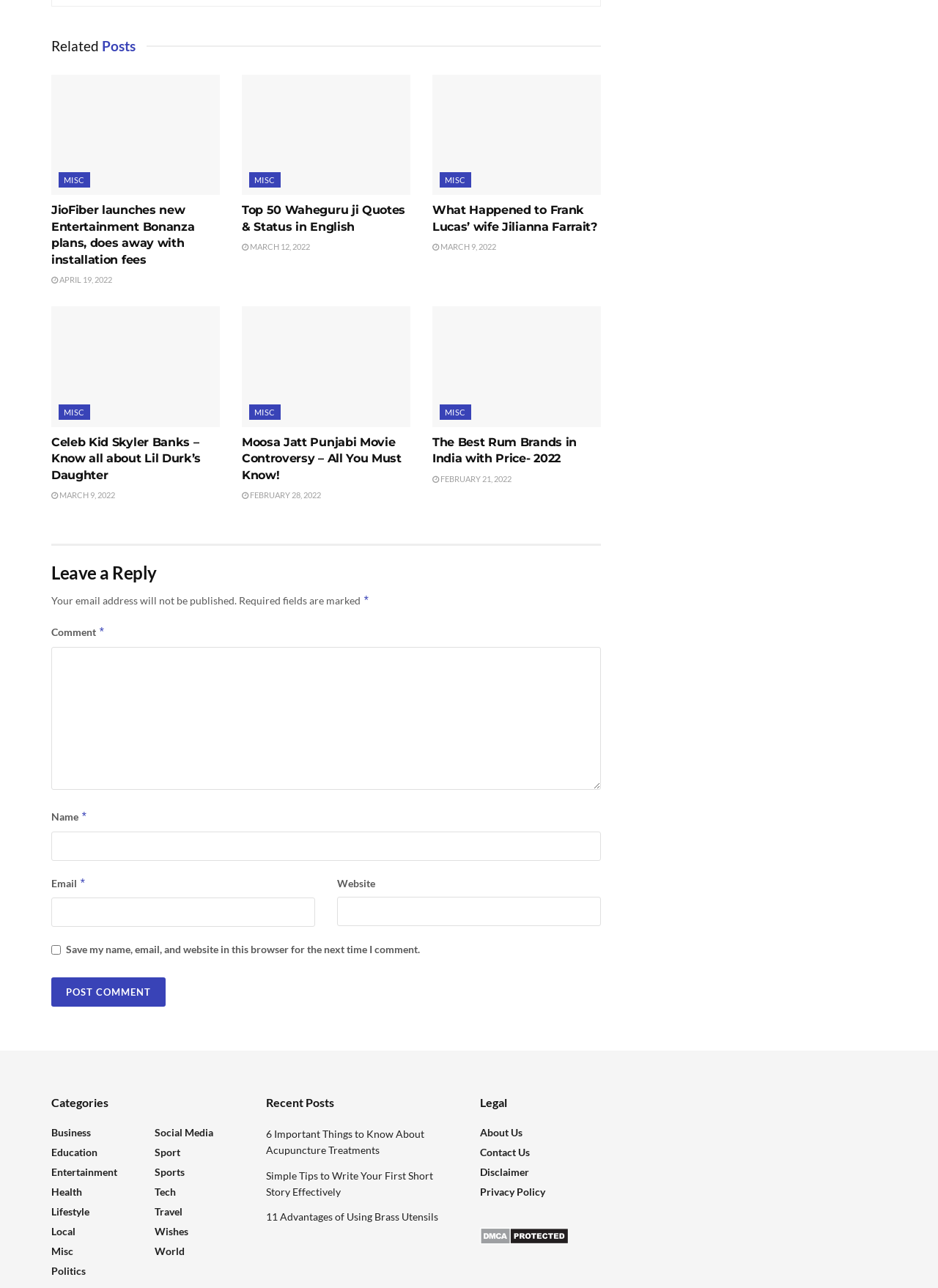Please locate the bounding box coordinates of the element that should be clicked to complete the given instruction: "Click on the 'Entertainment' category".

[0.055, 0.905, 0.125, 0.915]